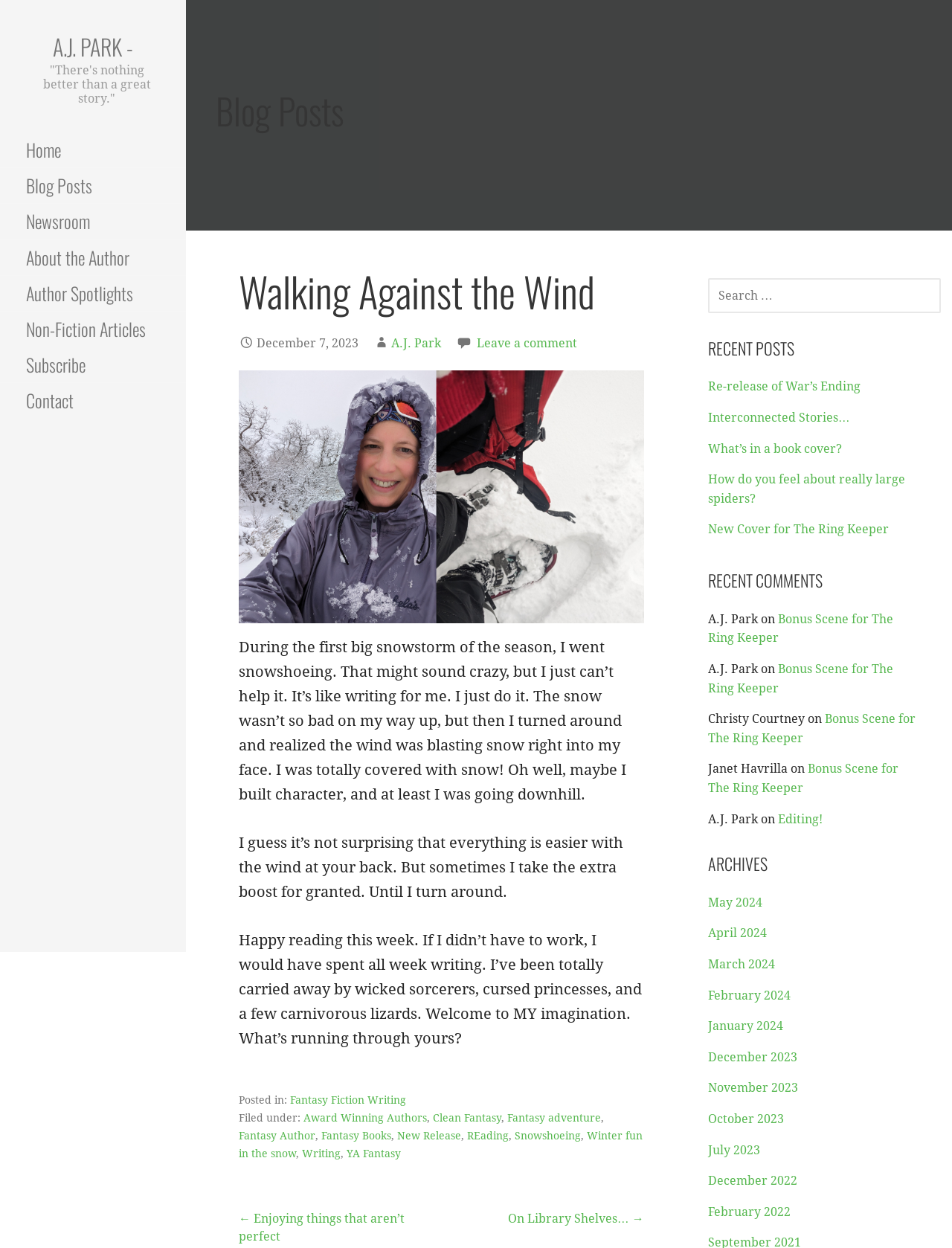Identify and extract the main heading of the webpage.

Walking Against the Wind